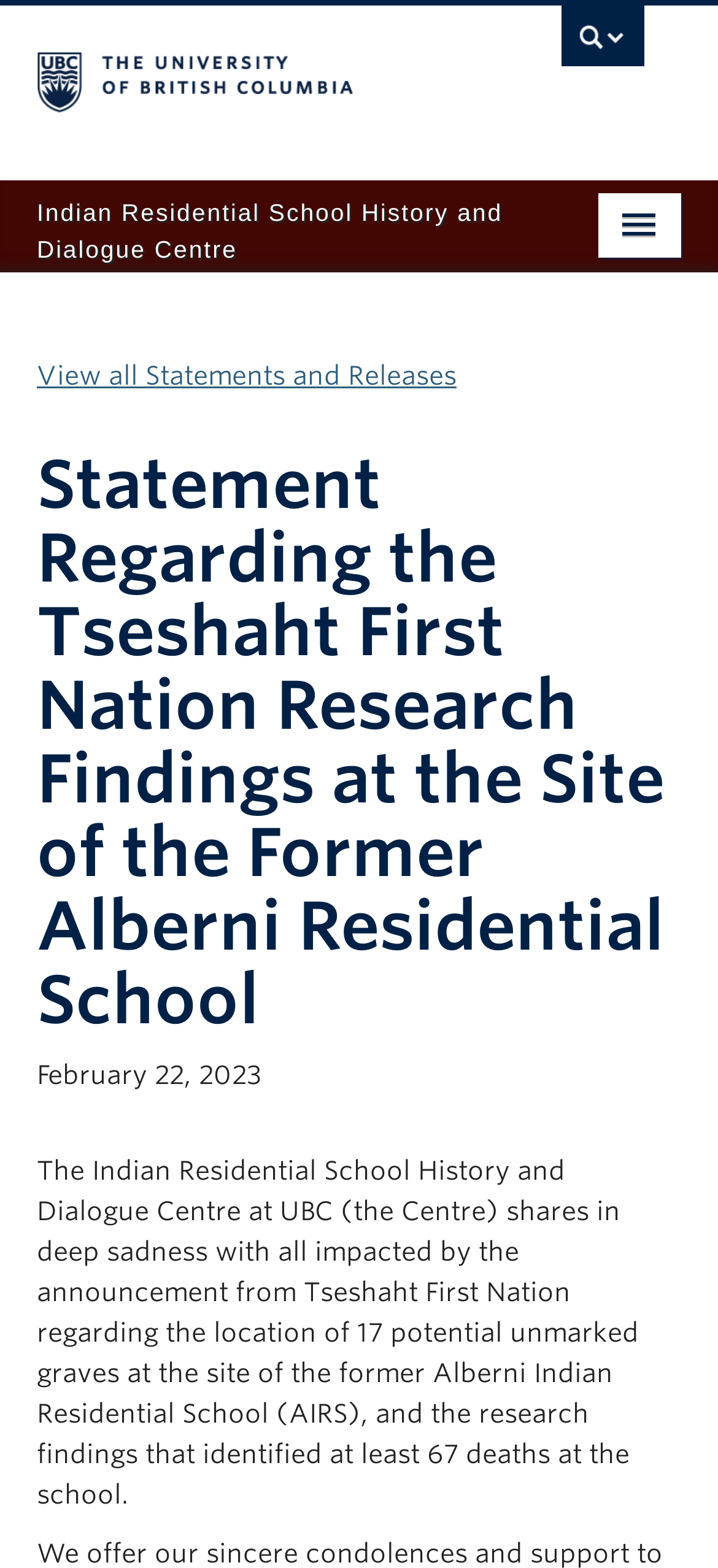Kindly provide the bounding box coordinates of the section you need to click on to fulfill the given instruction: "visit the University of British Columbia website".

[0.051, 0.004, 0.679, 0.093]